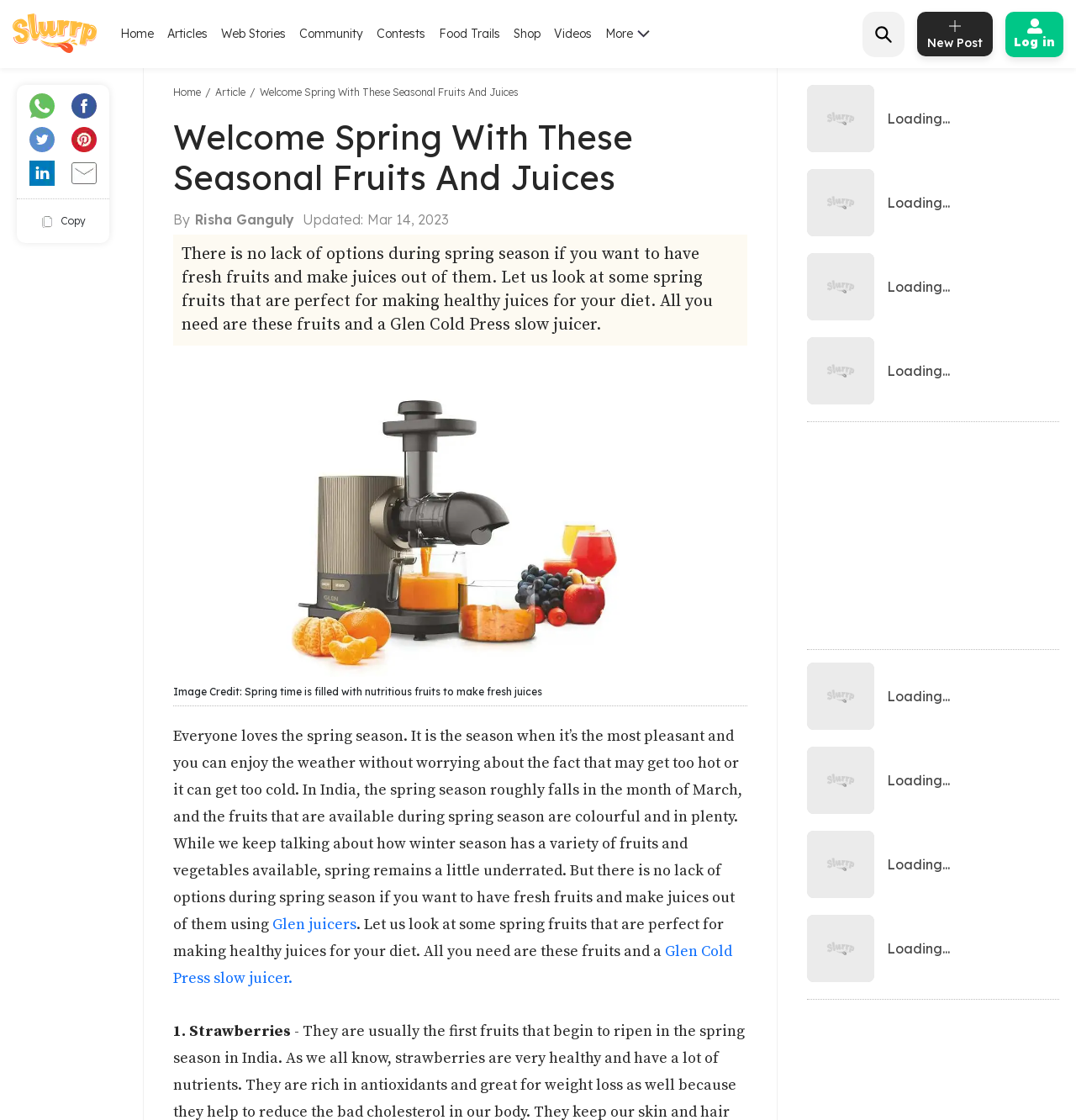Locate the bounding box coordinates of the area you need to click to fulfill this instruction: 'Click on the 'Glen juicers' link'. The coordinates must be in the form of four float numbers ranging from 0 to 1: [left, top, right, bottom].

[0.253, 0.817, 0.331, 0.834]